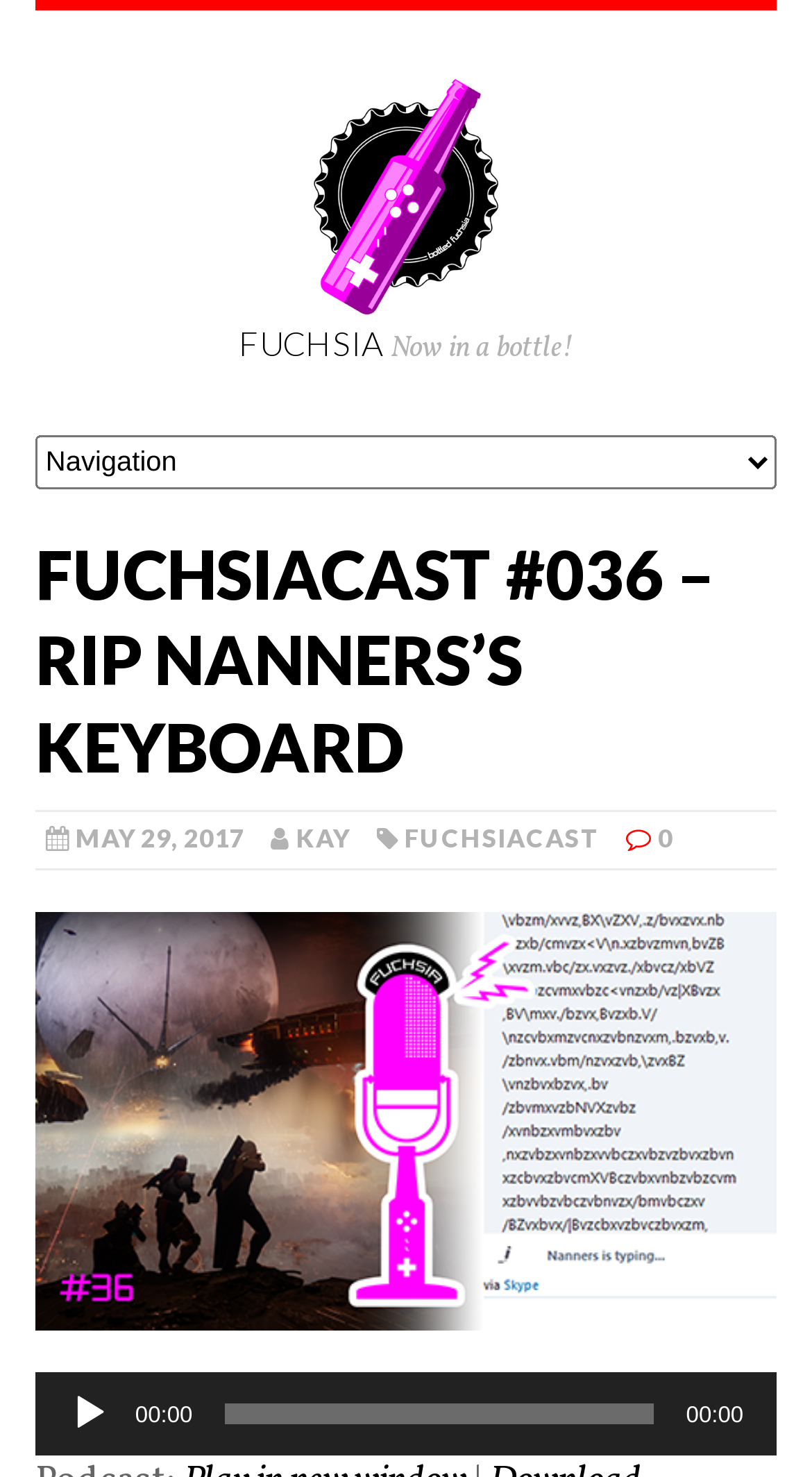What is the type of the audio player?
Use the image to answer the question with a single word or phrase.

Audio Player